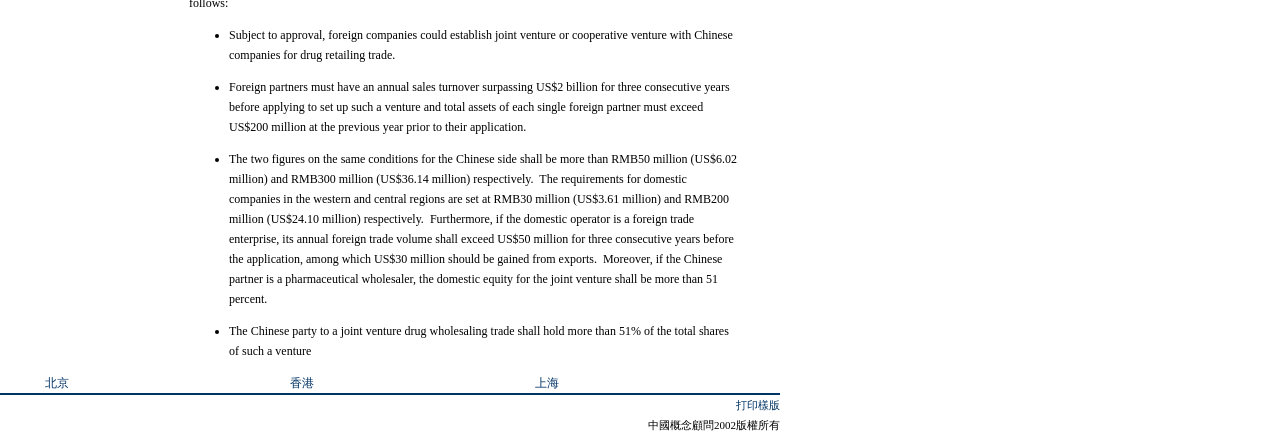What is the minimum total assets required for each single foreign partner?
Make sure to answer the question with a detailed and comprehensive explanation.

The text states that the total assets of each single foreign partner must exceed US$200 million at the previous year prior to their application.